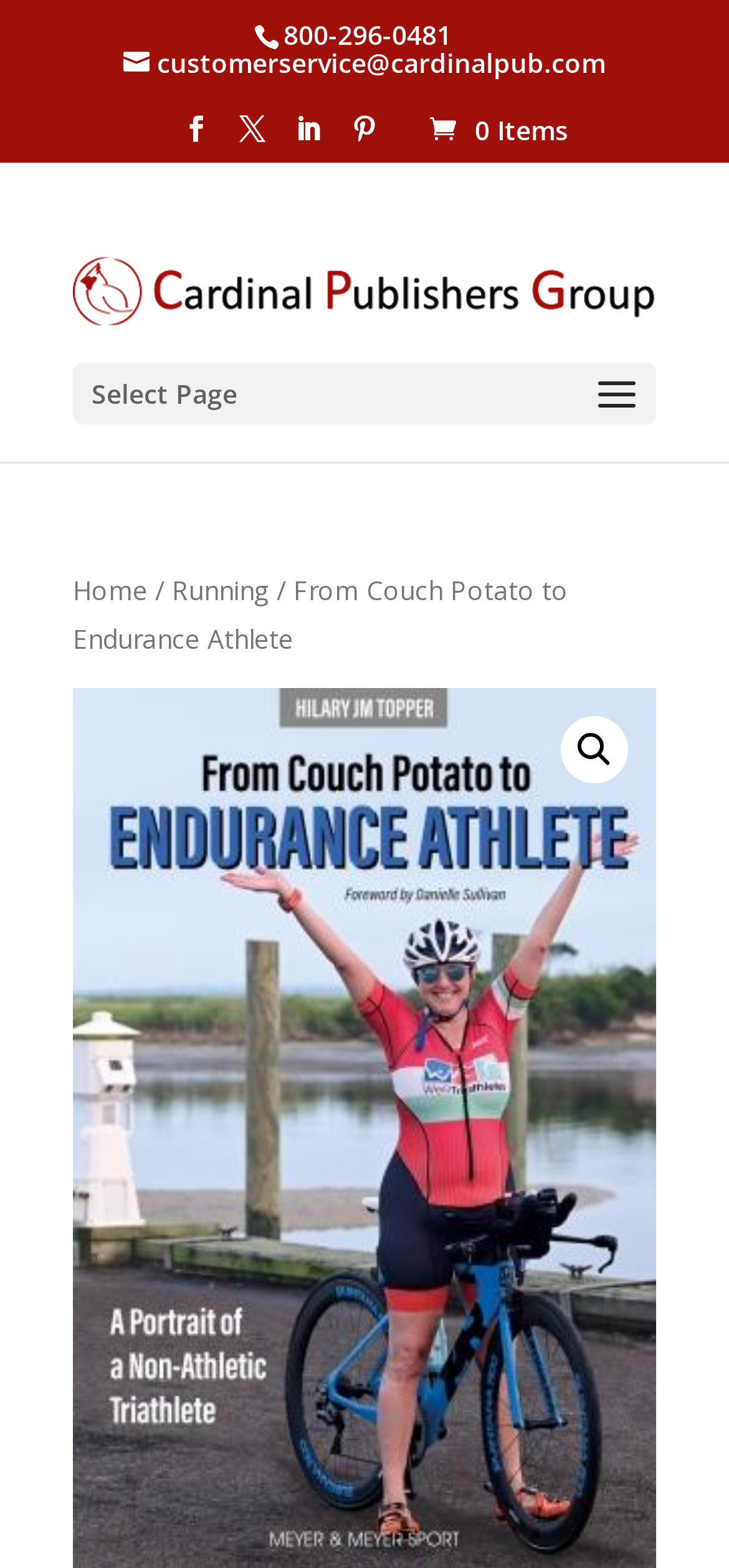What is the name of the publisher on the webpage?
Give a detailed response to the question by analyzing the screenshot.

I found the name of the publisher by looking at the link element with the OCR text 'Cardinal Publishers Group' at coordinates [0.1, 0.167, 0.9, 0.191].